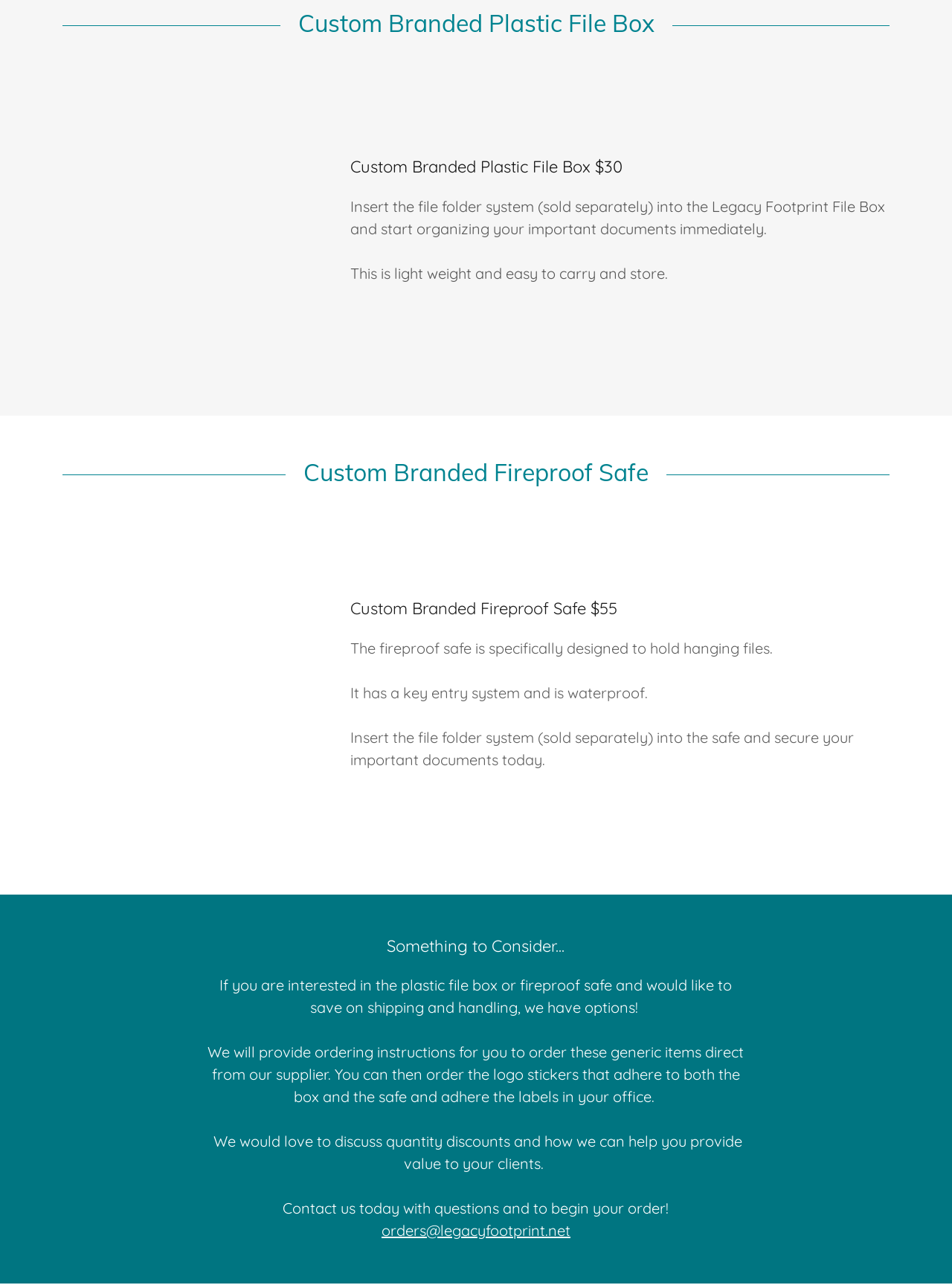Give a one-word or short-phrase answer to the following question: 
What is the benefit of ordering the products directly from the supplier?

Save on shipping and handling